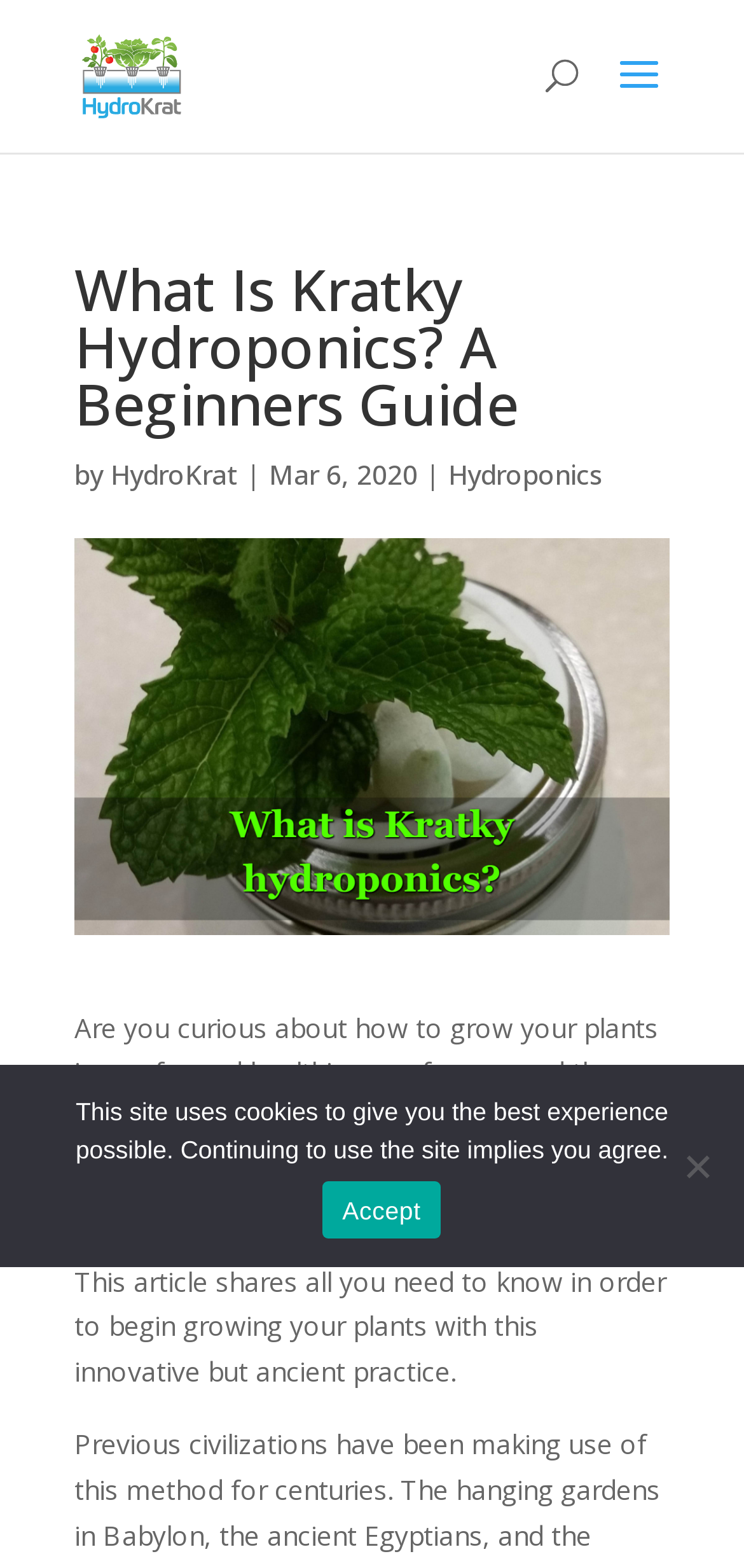Refer to the element description alt="HydroKrat Hydroponics" and identify the corresponding bounding box in the screenshot. Format the coordinates as (top-left x, top-left y, bottom-right x, bottom-right y) with values in the range of 0 to 1.

[0.11, 0.035, 0.243, 0.058]